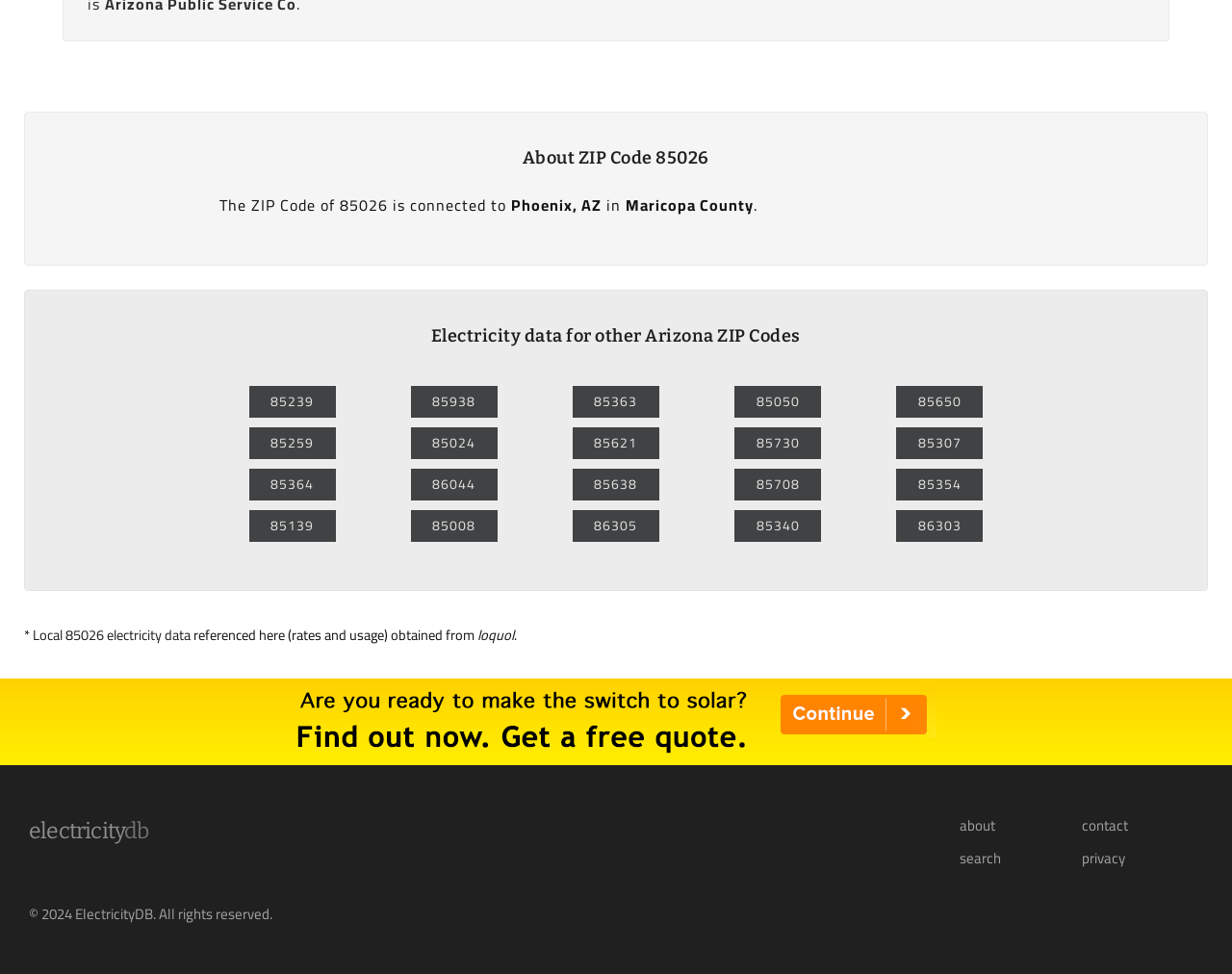Please locate the bounding box coordinates of the region I need to click to follow this instruction: "Visit the about page".

[0.779, 0.836, 0.862, 0.86]